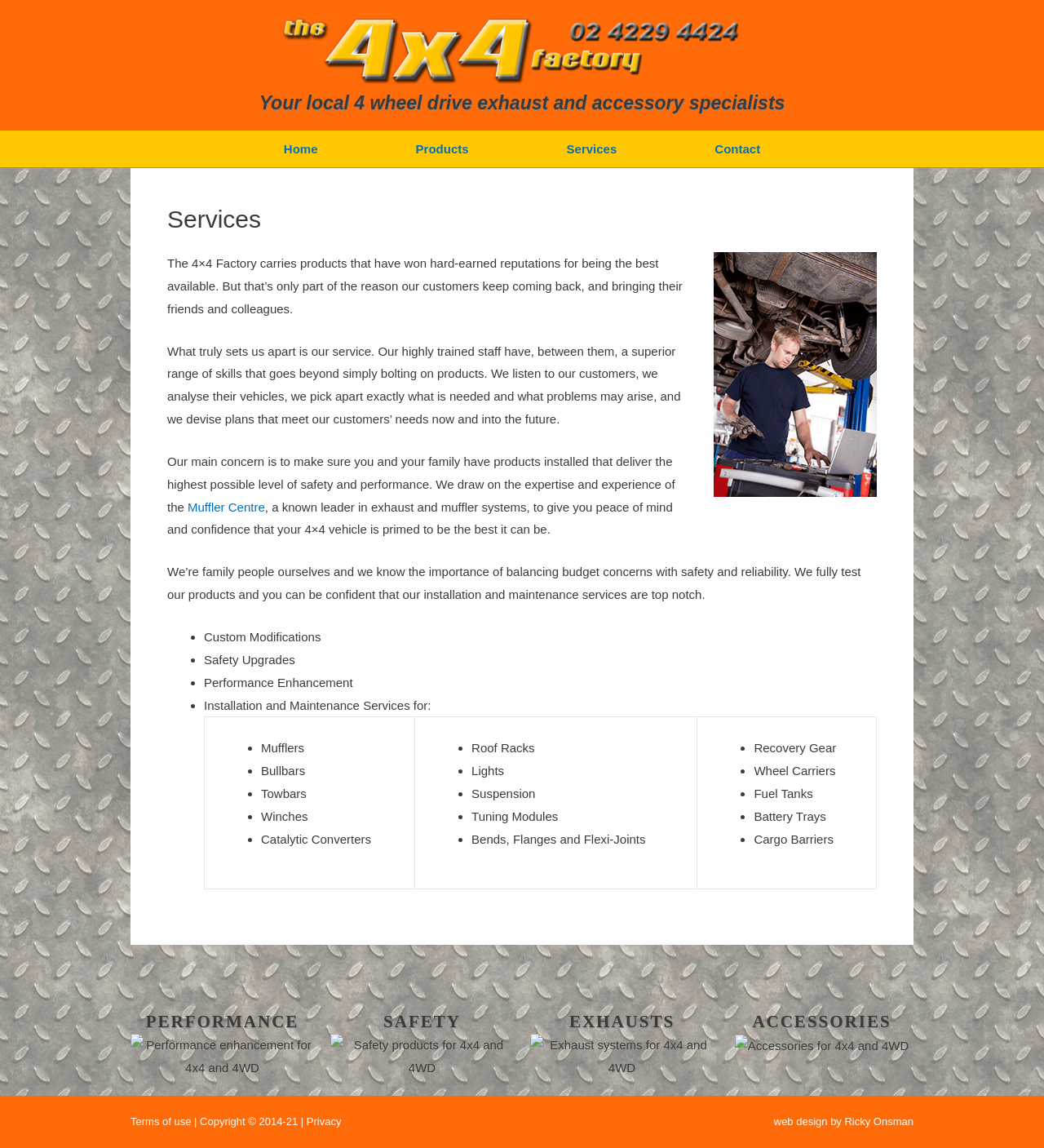What is the name of the company?
Utilize the information in the image to give a detailed answer to the question.

The name of the company can be found in the top-left corner of the webpage, where it says 'The 4x4 Factory' in the logo and also in the navigation menu.